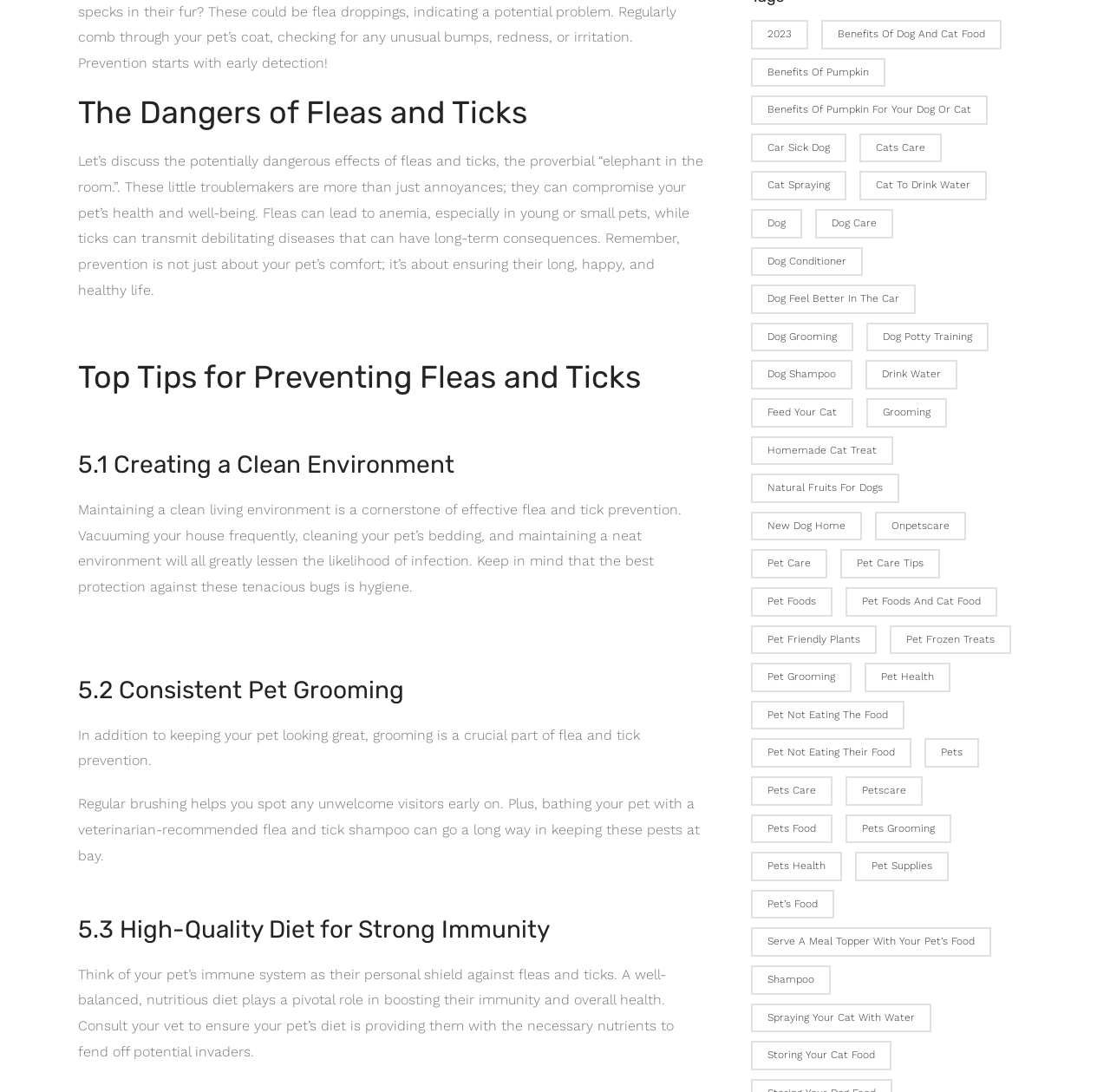Based on the element description Canadian UU Women's Association, identify the bounding box coordinates for the UI element. The coordinates should be in the format (top-left x, top-left y, bottom-right x, bottom-right y) and within the 0 to 1 range.

None